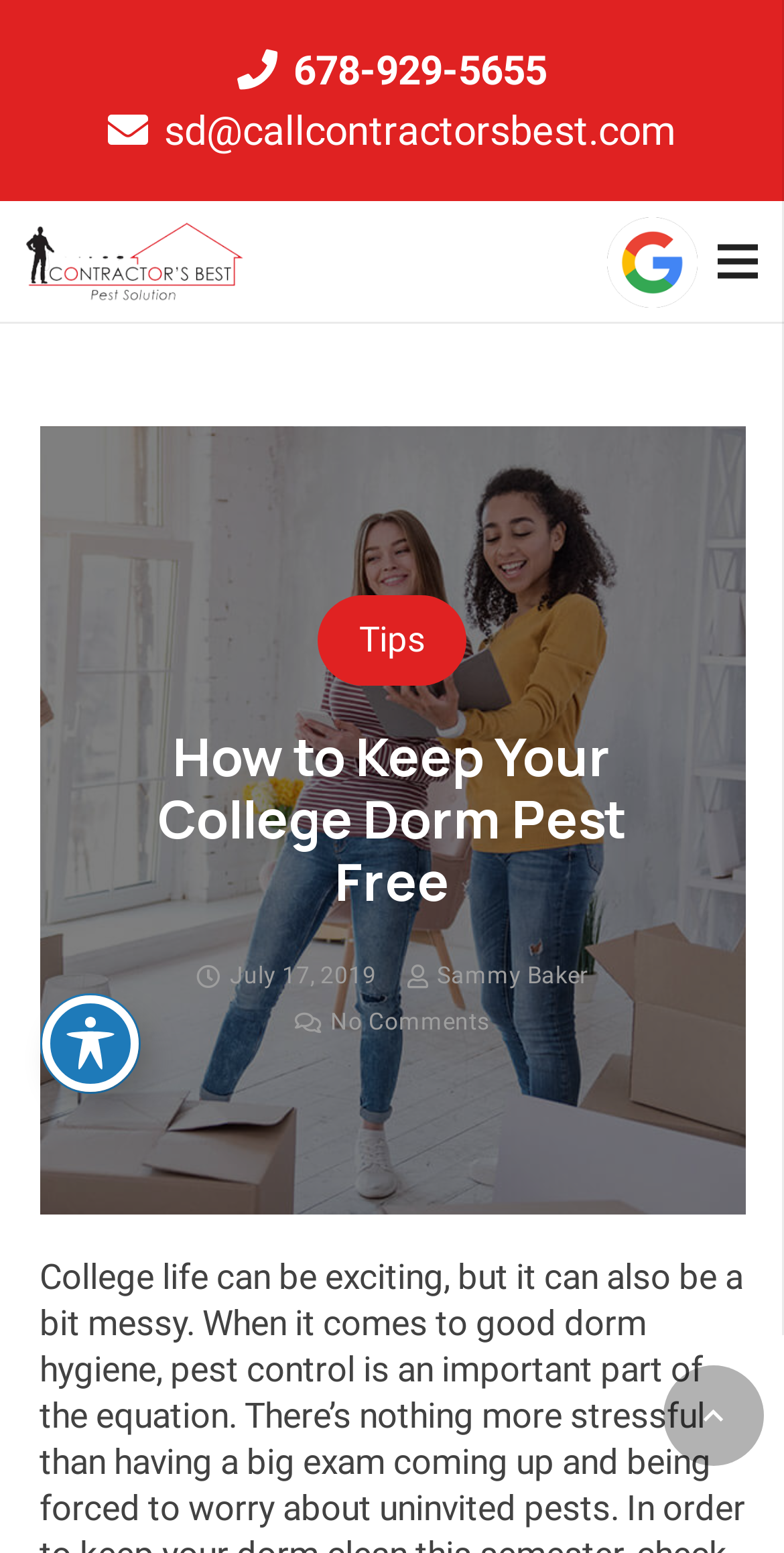Can you find and provide the main heading text of this webpage?

How to Keep Your College Dorm Pest Free